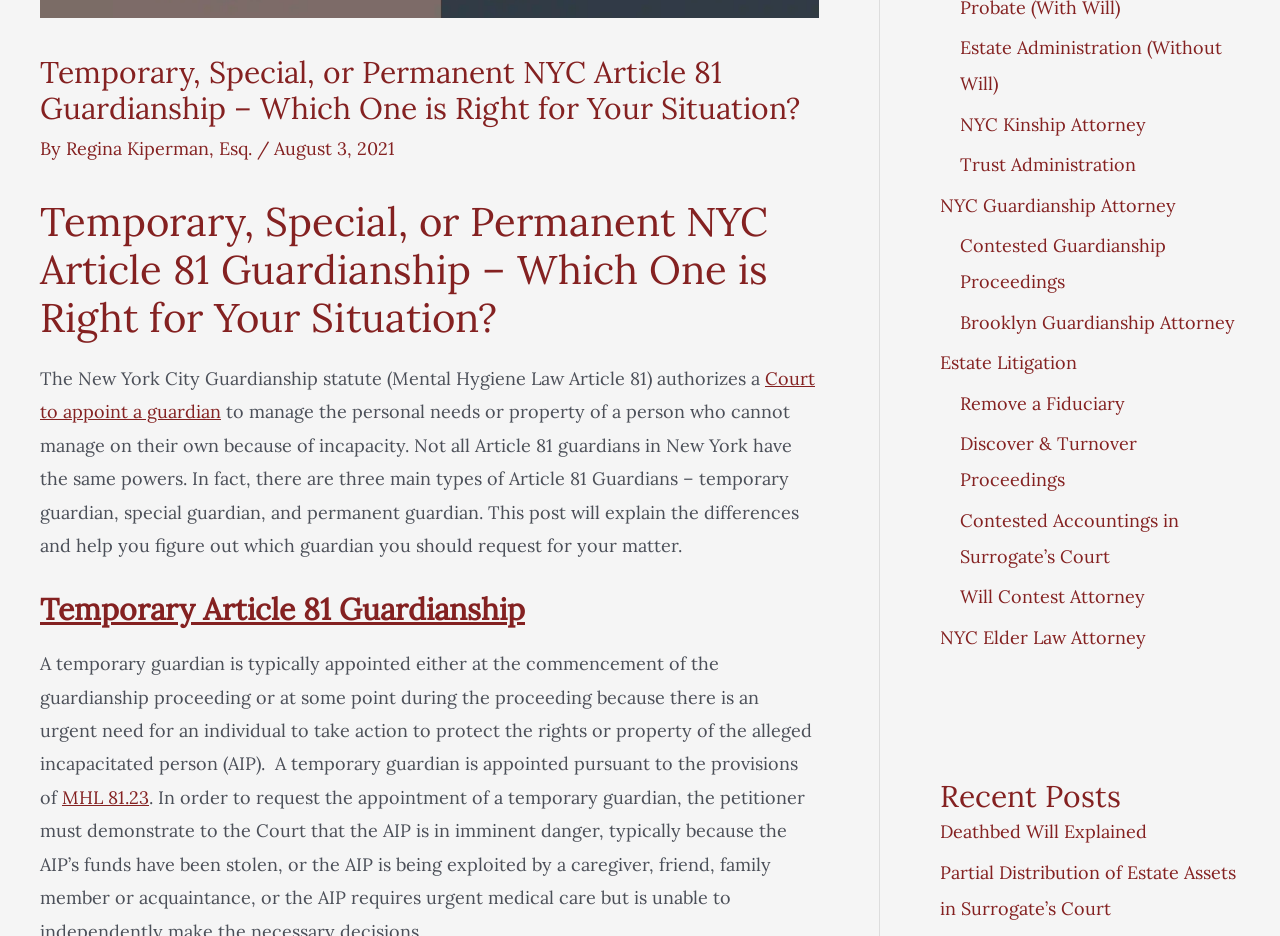Identify the bounding box coordinates for the UI element described as follows: "Court to appoint a guardian". Ensure the coordinates are four float numbers between 0 and 1, formatted as [left, top, right, bottom].

[0.031, 0.392, 0.637, 0.452]